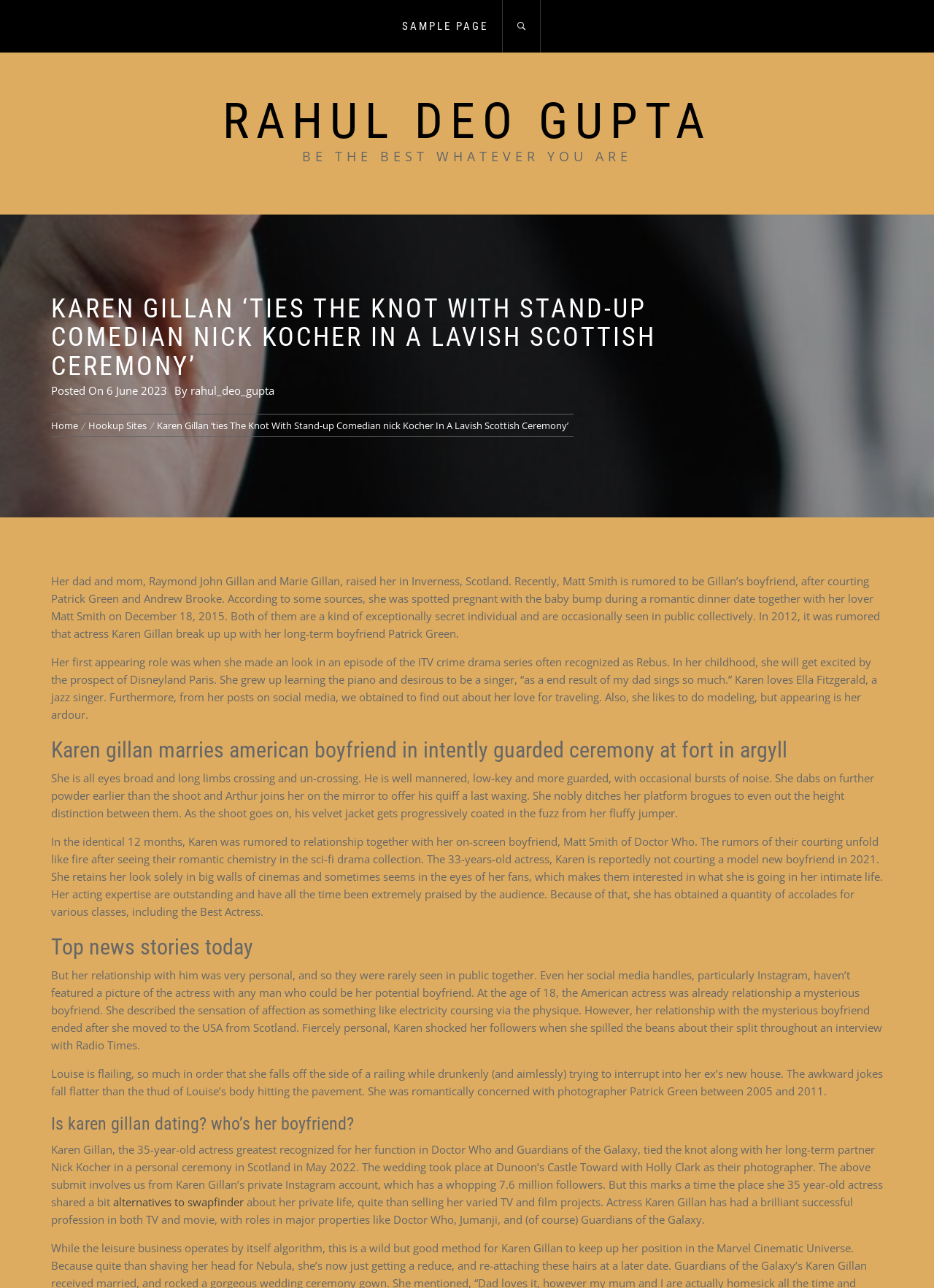Please identify and generate the text content of the webpage's main heading.

KAREN GILLAN ‘TIES THE KNOT WITH STAND-UP COMEDIAN NICK KOCHER IN A LAVISH SCOTTISH CEREMONY’